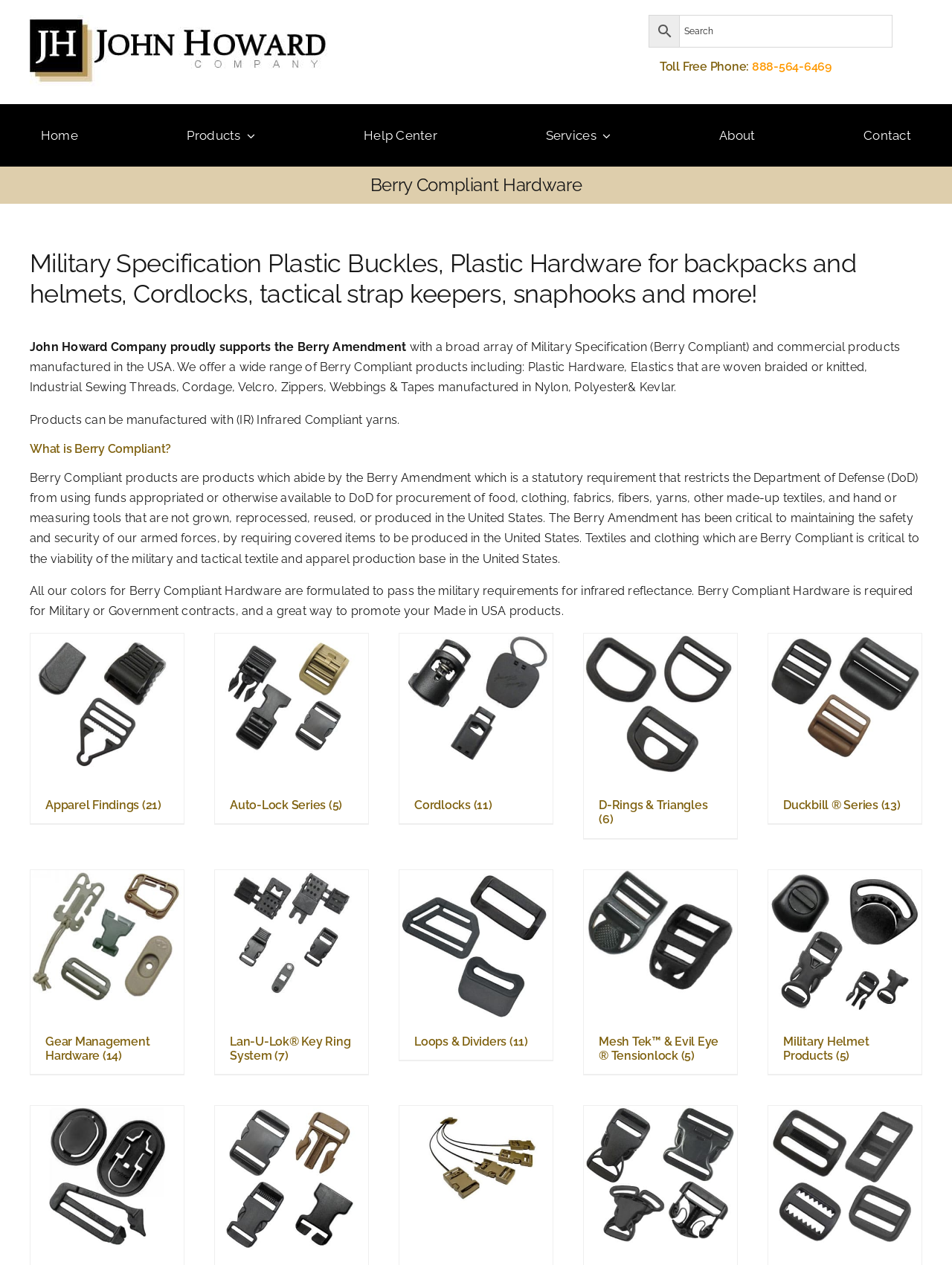Please provide a comprehensive answer to the question based on the screenshot: What type of products does John Howard Company offer?

Based on the webpage, John Howard Company offers a range of products, including plastic buckles, cordlocks, strap keepers, snaphooks, tactical hardware, and more, all of which are Berry Compliant and made in the USA.